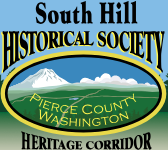What is the location of the South Hill area?
Based on the screenshot, give a detailed explanation to answer the question.

The words 'Pierce County Washington' are featured prominently within an oval banner, emphasizing the society's local roots, which suggests that the South Hill area is located in Pierce County, Washington.